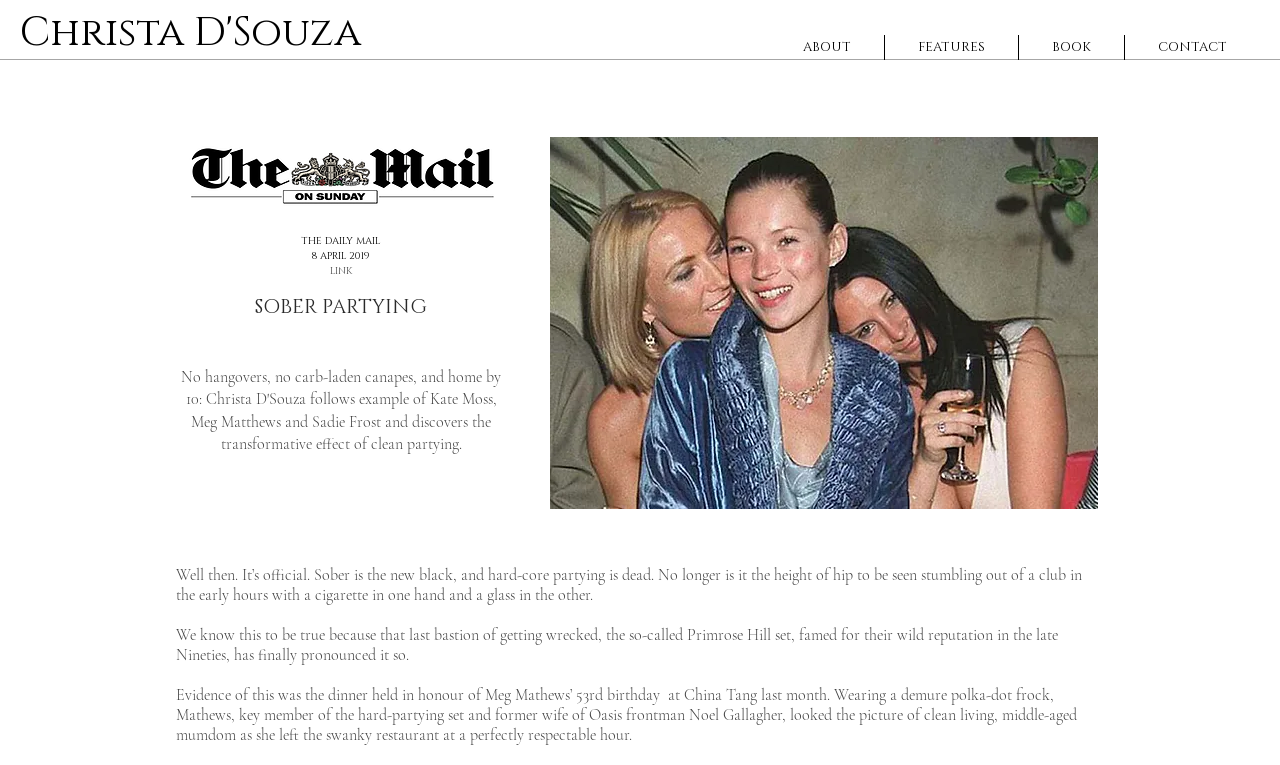Using the element description: "LINK", determine the bounding box coordinates for the specified UI element. The coordinates should be four float numbers between 0 and 1, [left, top, right, bottom].

[0.226, 0.345, 0.307, 0.363]